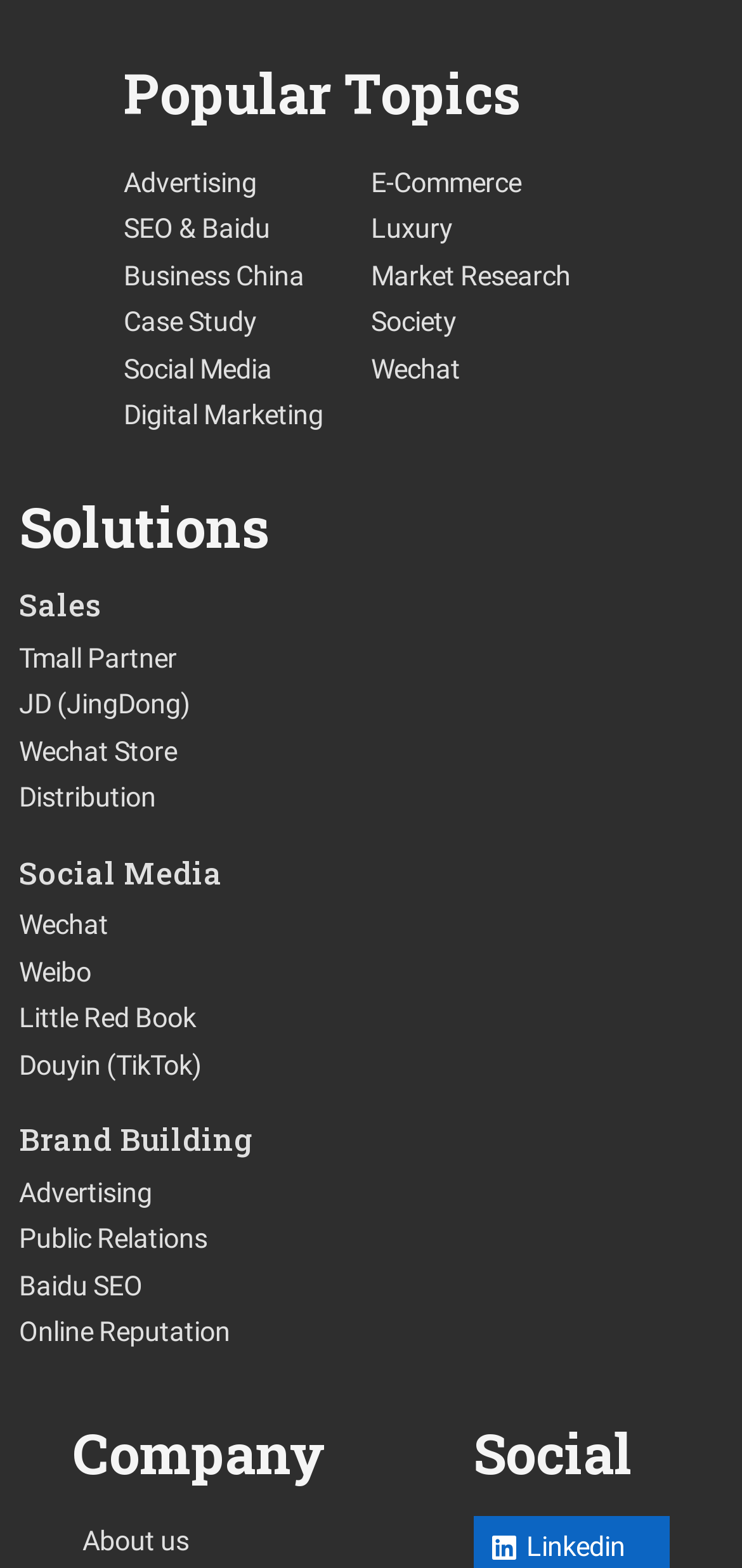Respond to the question below with a single word or phrase: How many topics are listed under 'Popular Topics'?

12